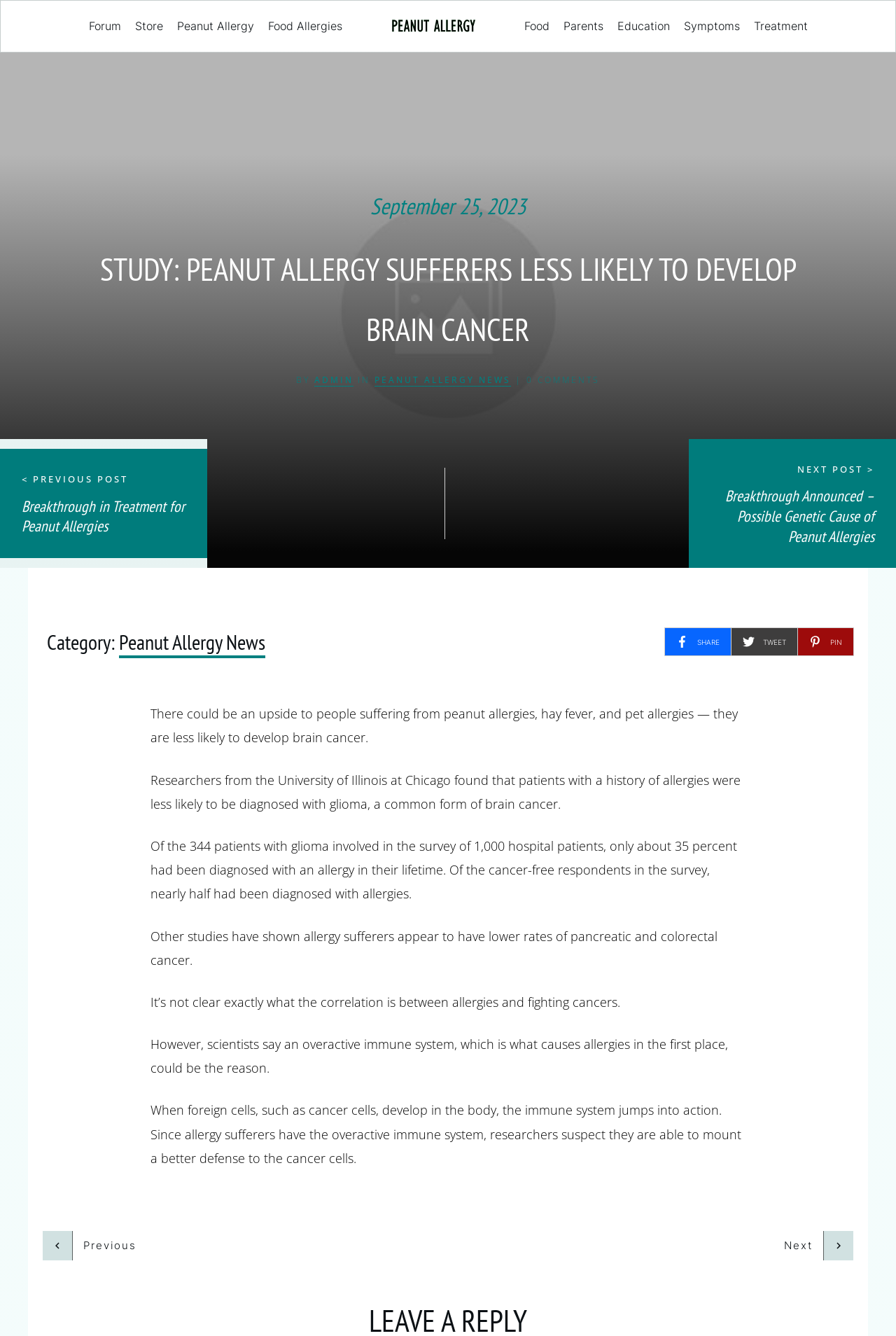What is the topic of the study mentioned in the article?
Please use the image to provide an in-depth answer to the question.

The article discusses a study that found a correlation between peanut allergy sufferers and a lower likelihood of developing brain cancer. The study is mentioned in the heading 'STUDY: PEANUT ALLERGY SUFFERERS LESS LIKELY TO DEVELOP BRAIN CANCER' and is further explained in the article.